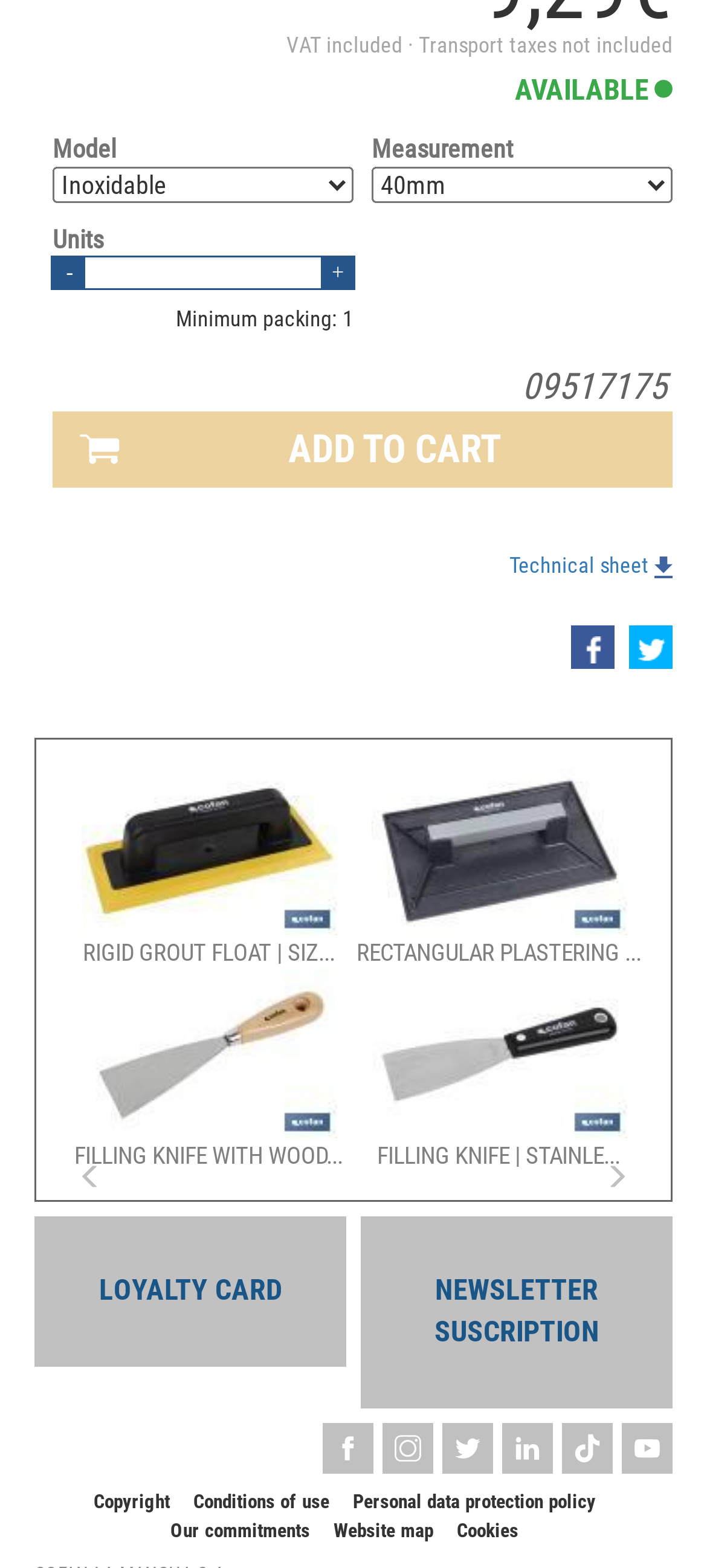Refer to the image and provide an in-depth answer to the question: 
What is the availability status of the product?

The availability status of the product is indicated by the StaticText element 'AVAILABLE' with bounding box coordinates [0.728, 0.047, 0.918, 0.069].